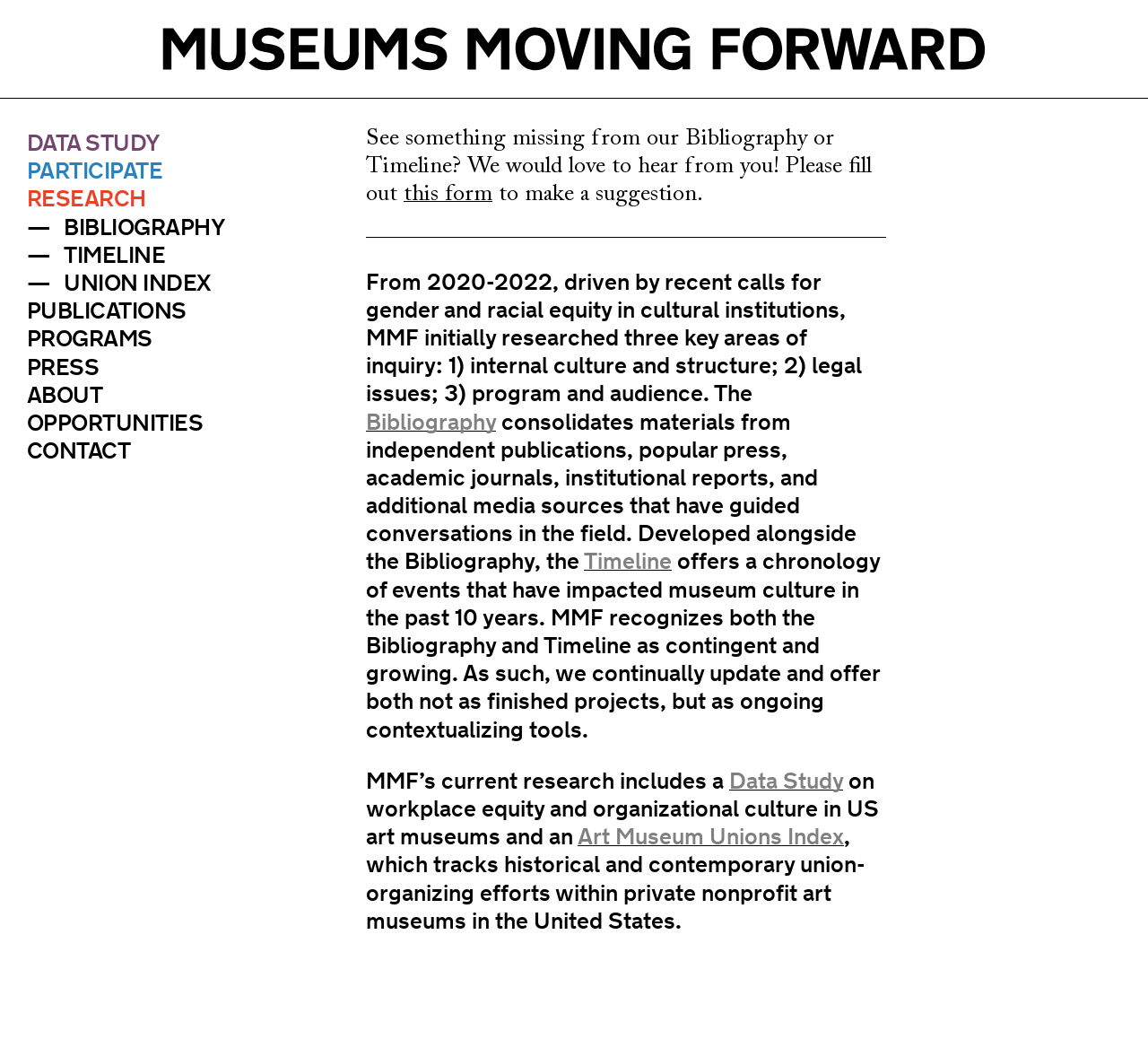Please specify the bounding box coordinates of the clickable region necessary for completing the following instruction: "read the article about growing your small business". The coordinates must consist of four float numbers between 0 and 1, i.e., [left, top, right, bottom].

None